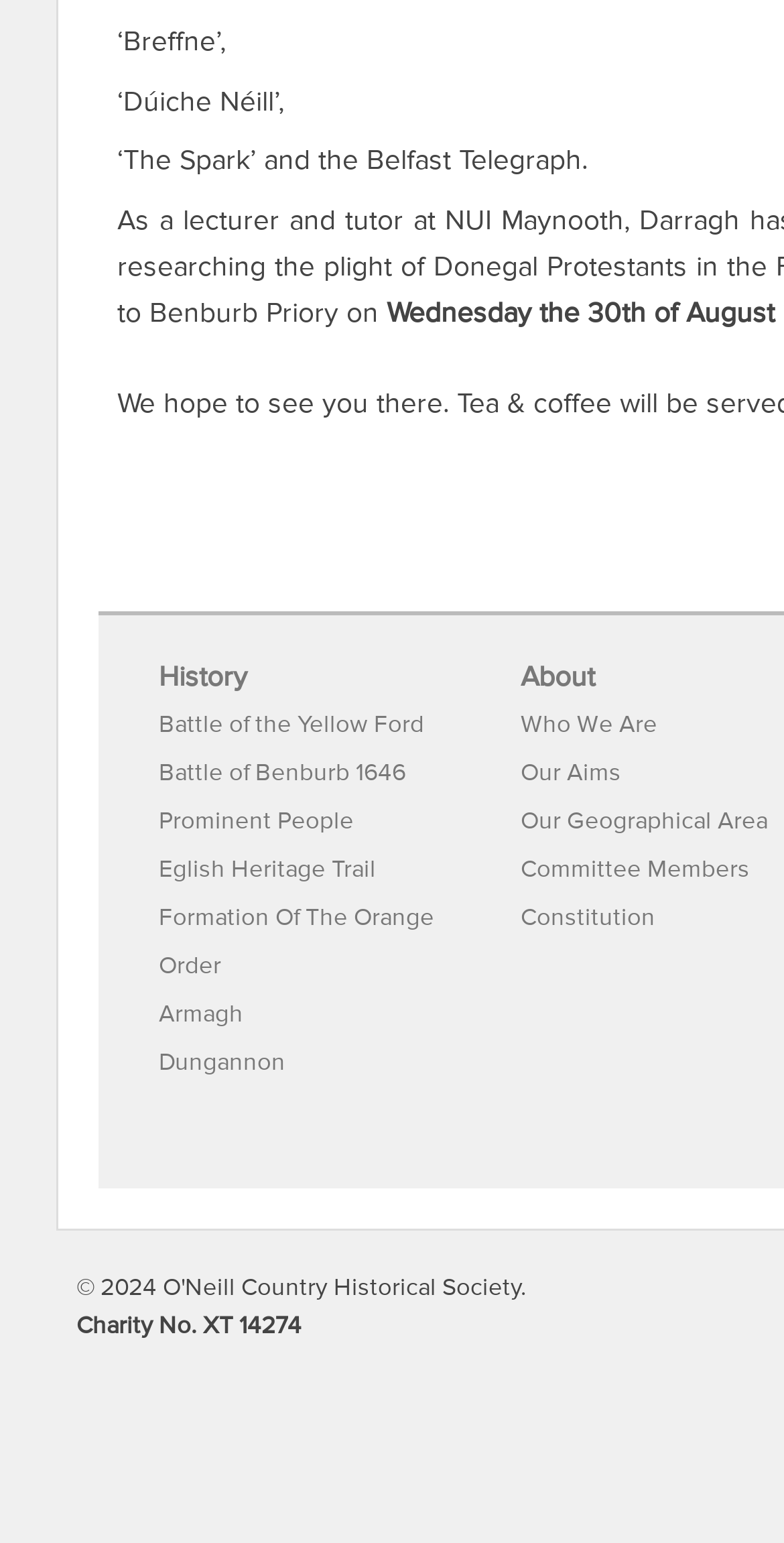Provide the bounding box coordinates in the format (top-left x, top-left y, bottom-right x, bottom-right y). All values are floating point numbers between 0 and 1. Determine the bounding box coordinate of the UI element described as: Committee Members

[0.664, 0.556, 0.956, 0.572]